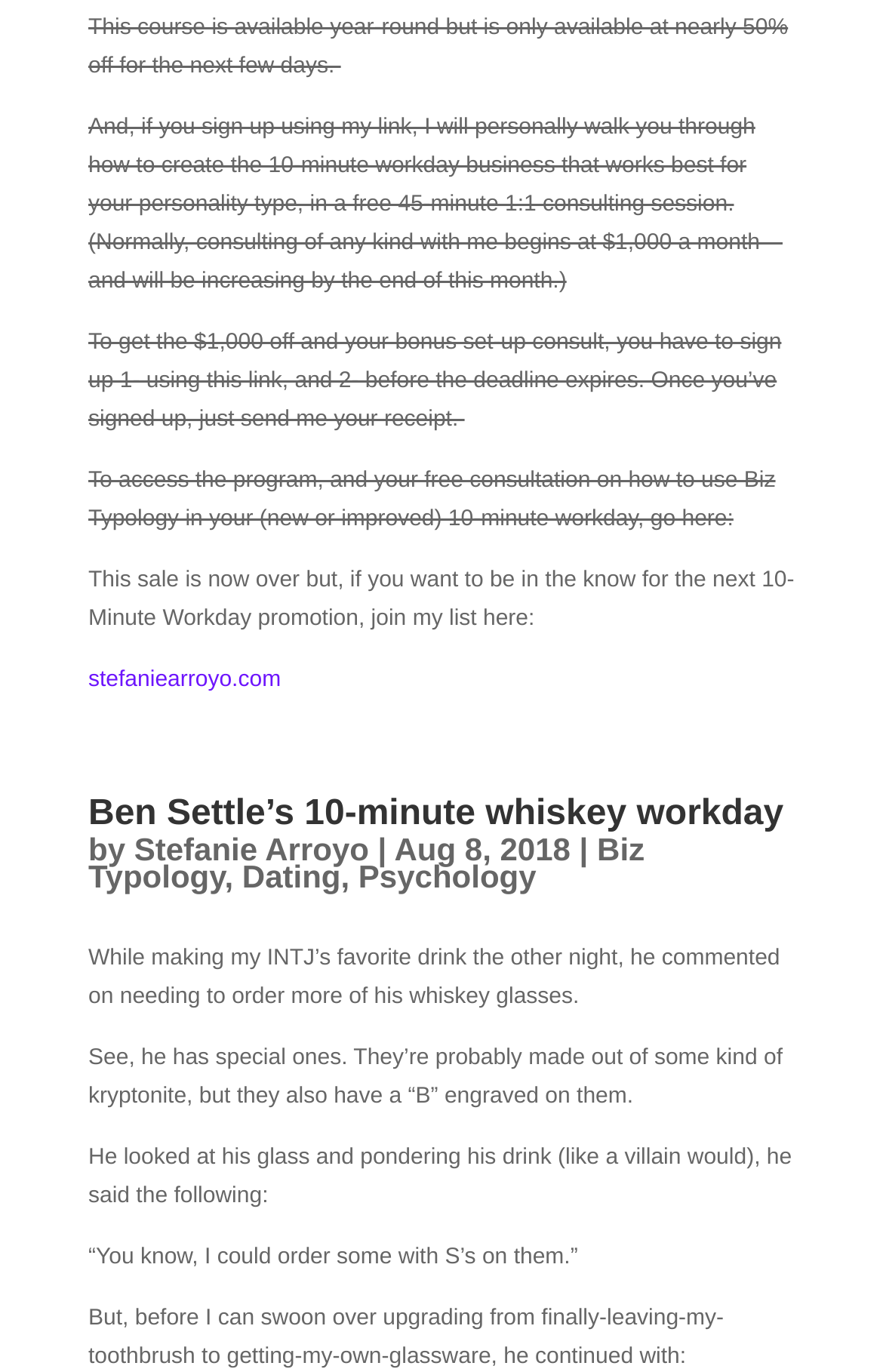Extract the bounding box coordinates of the UI element described by: "stefaniearroyo.com". The coordinates should include four float numbers ranging from 0 to 1, e.g., [left, top, right, bottom].

[0.1, 0.487, 0.318, 0.505]